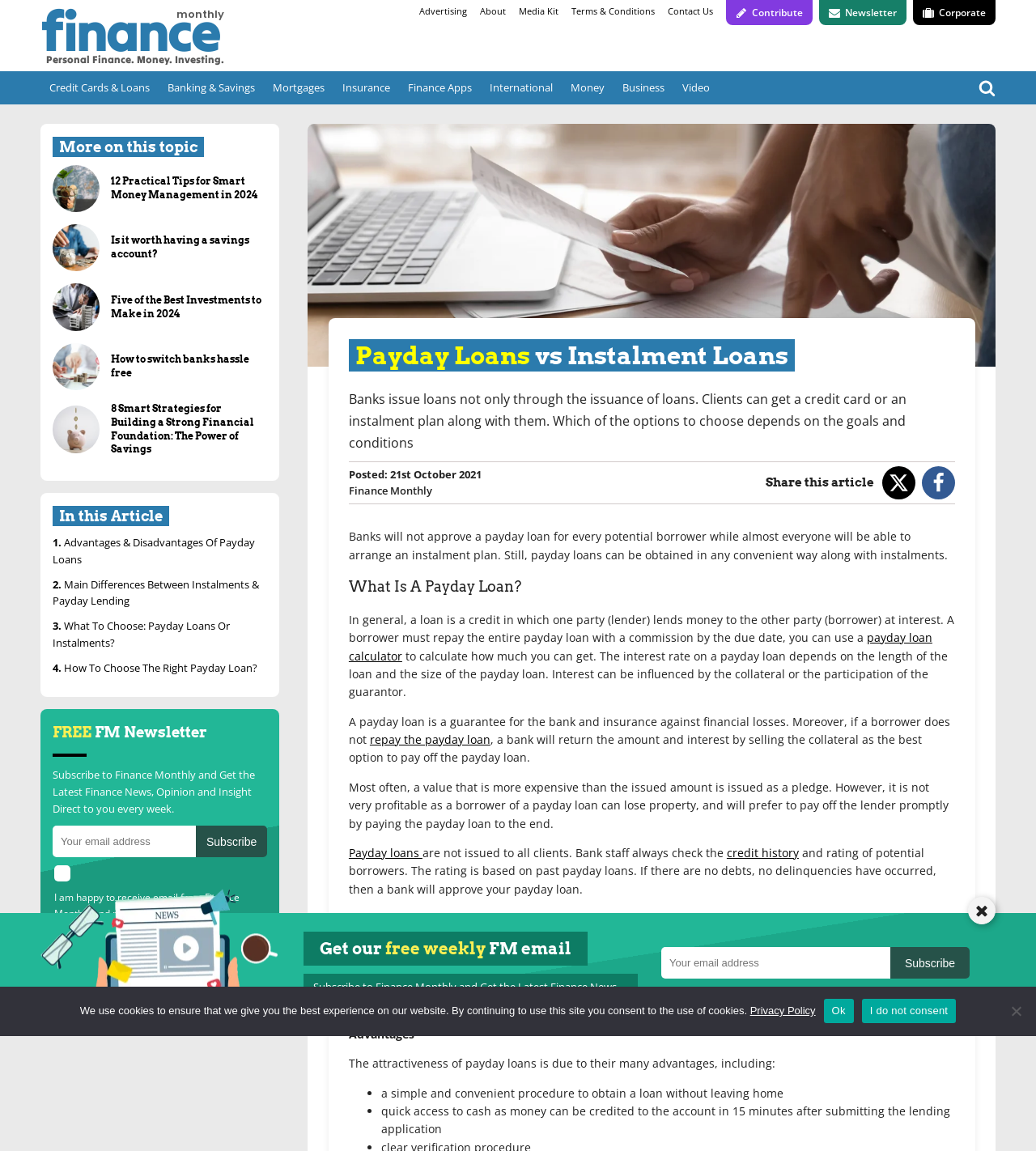Summarize the webpage with intricate details.

This webpage is about personal finance, specifically comparing payday loans and instalment loans. At the top, there is a navigation menu with links to various sections of the website, including "Credit Cards & Loans", "Banking & Savings", and "Insurance". Below this, there is a heading "Payday Loans vs Instalment Loans" followed by a brief introduction to the topic.

The main content of the page is divided into sections, each with a heading. The first section explains what a payday loan is, including the interest rate and repayment terms. The second section discusses the advantages and disadvantages of payday loans, with a list of benefits, such as a simple and convenient procedure to obtain a loan.

There are also several links to related articles on the page, including "12 Practical Tips for Smart Money Management in 2024", "Is it worth having a savings account?", and "Five of the Best Investments to Make in 2024". These links are accompanied by images and are located in a sidebar to the left of the main content.

At the bottom of the page, there is a table of contents with links to different sections of the article, including "Advantages & Disadvantages Of Payday Loans", "Main Differences Between Instalments & Payday Lending", and "What To Choose: Payday Loans Or Instalments?".